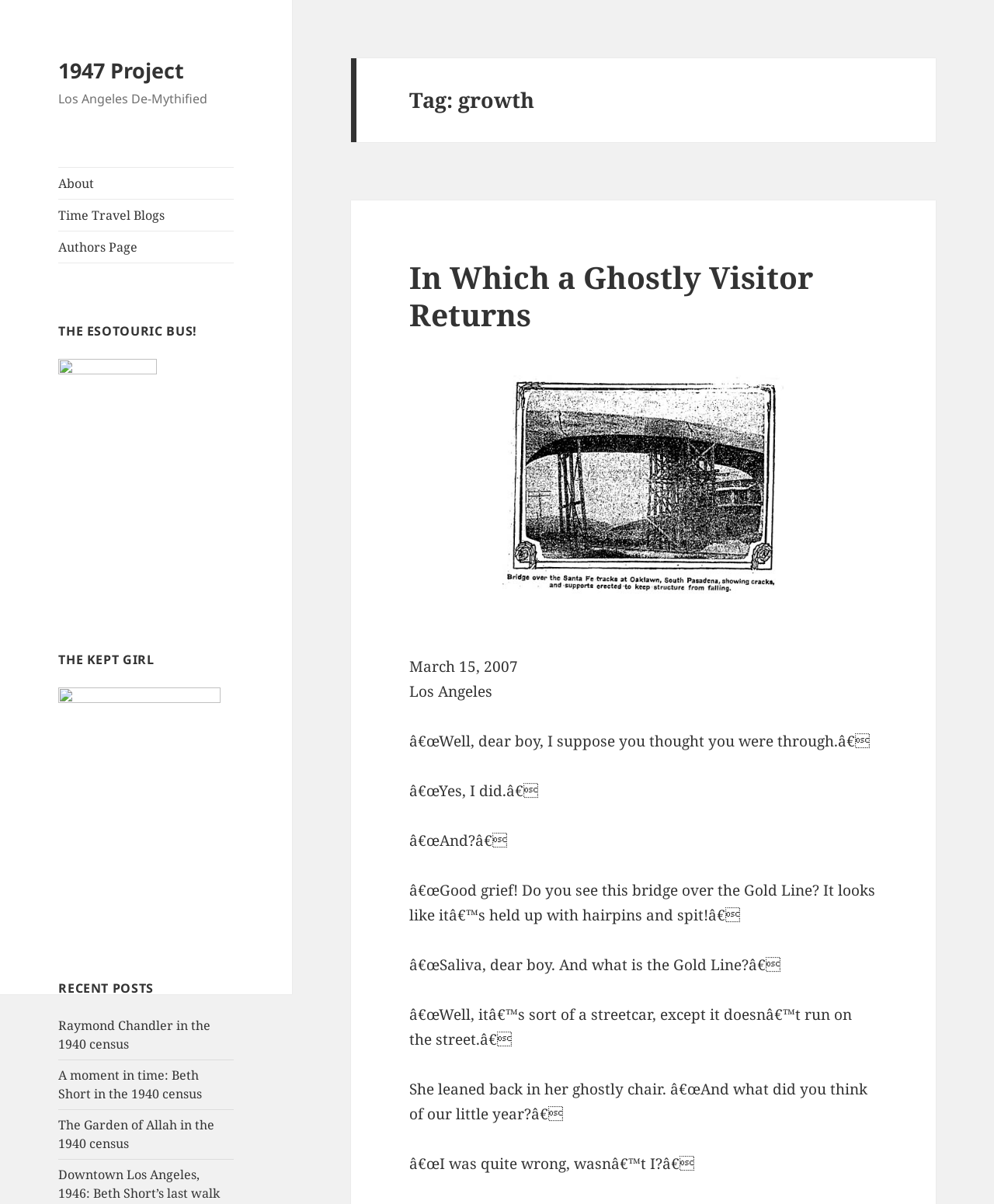Locate the bounding box coordinates of the area to click to fulfill this instruction: "Click on the '1947 Project' link". The bounding box should be presented as four float numbers between 0 and 1, in the order [left, top, right, bottom].

[0.059, 0.047, 0.185, 0.071]